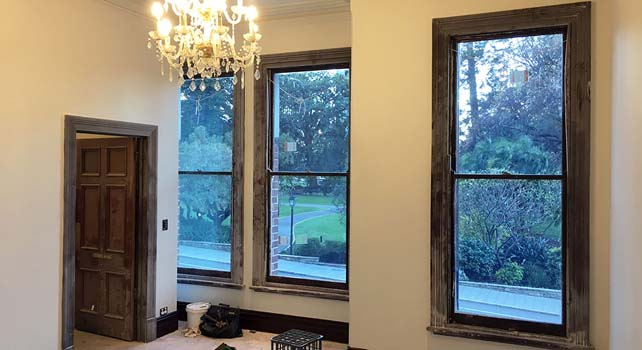Look at the image and answer the question in detail:
What is hanging from the ceiling?

The caption states that 'the room is warmly illuminated by a stylish chandelier hanging from the ceiling', which suggests that the chandelier is a prominent feature of the room's lighting.